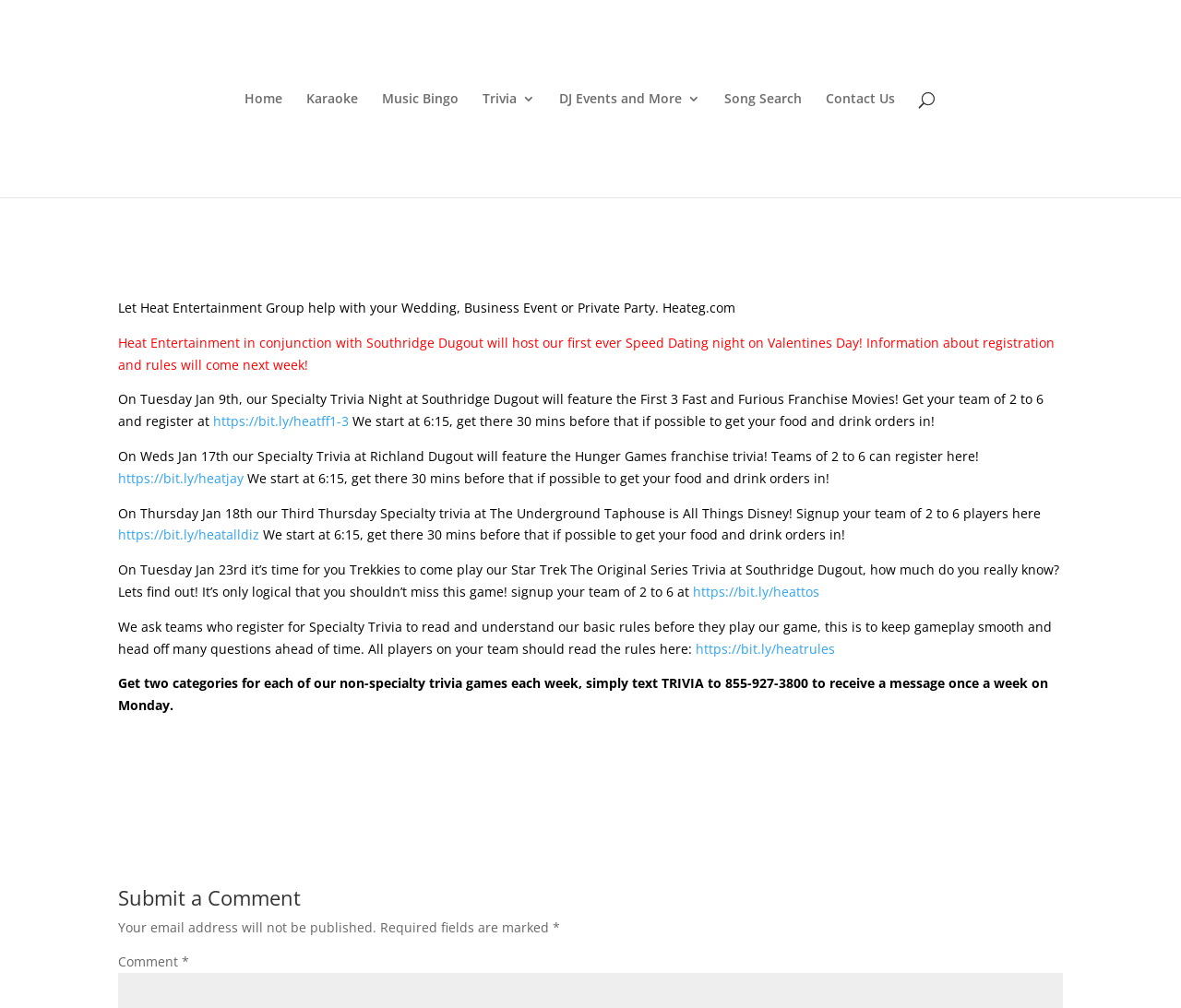What is the purpose of the link 'https://bit.ly/heatrules'?
Examine the image and give a concise answer in one word or a short phrase.

To read and understand the basic rules